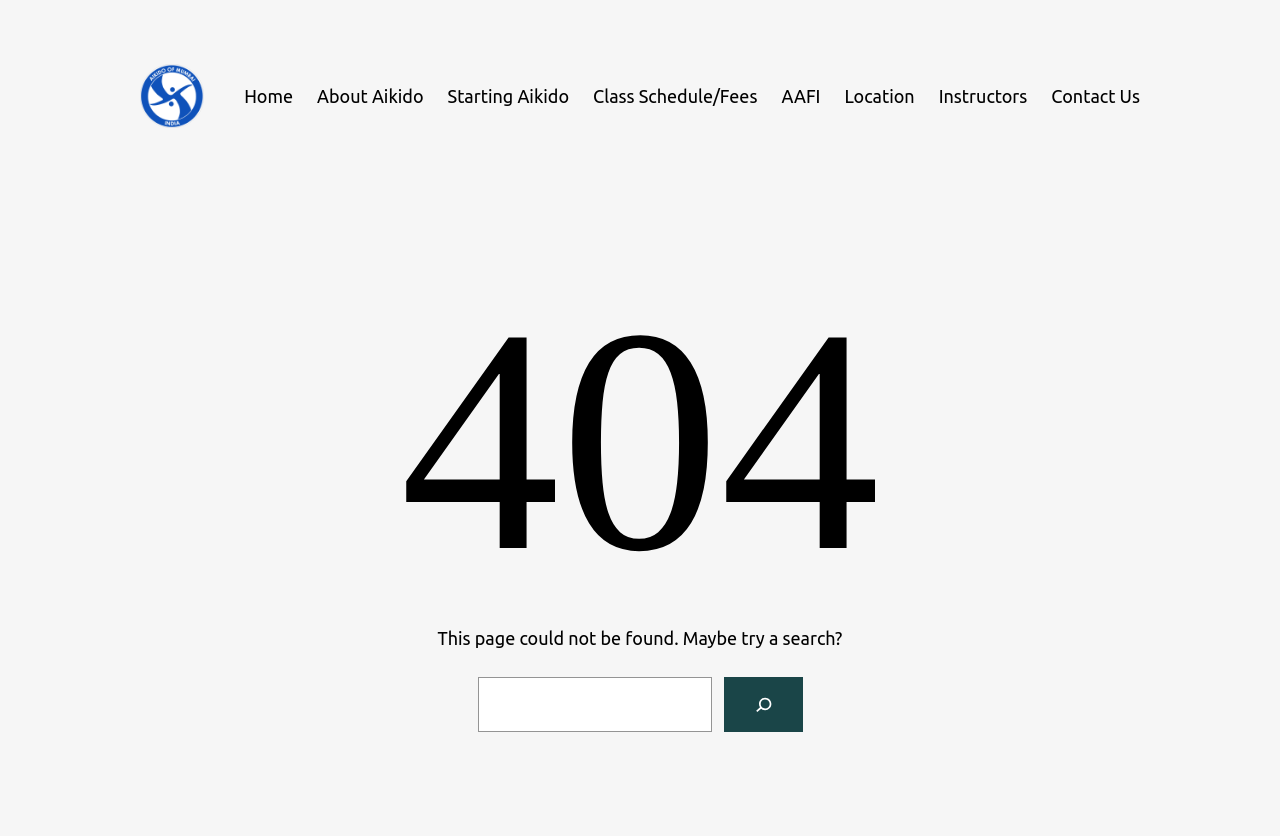Refer to the image and provide a thorough answer to this question:
How many menu items are available?

There are 9 menu items available, which are 'Home', 'About Aikido', 'Starting Aikido', 'Class Schedule/Fees', 'AAFI', 'Location', 'Instructors', and 'Contact Us'.